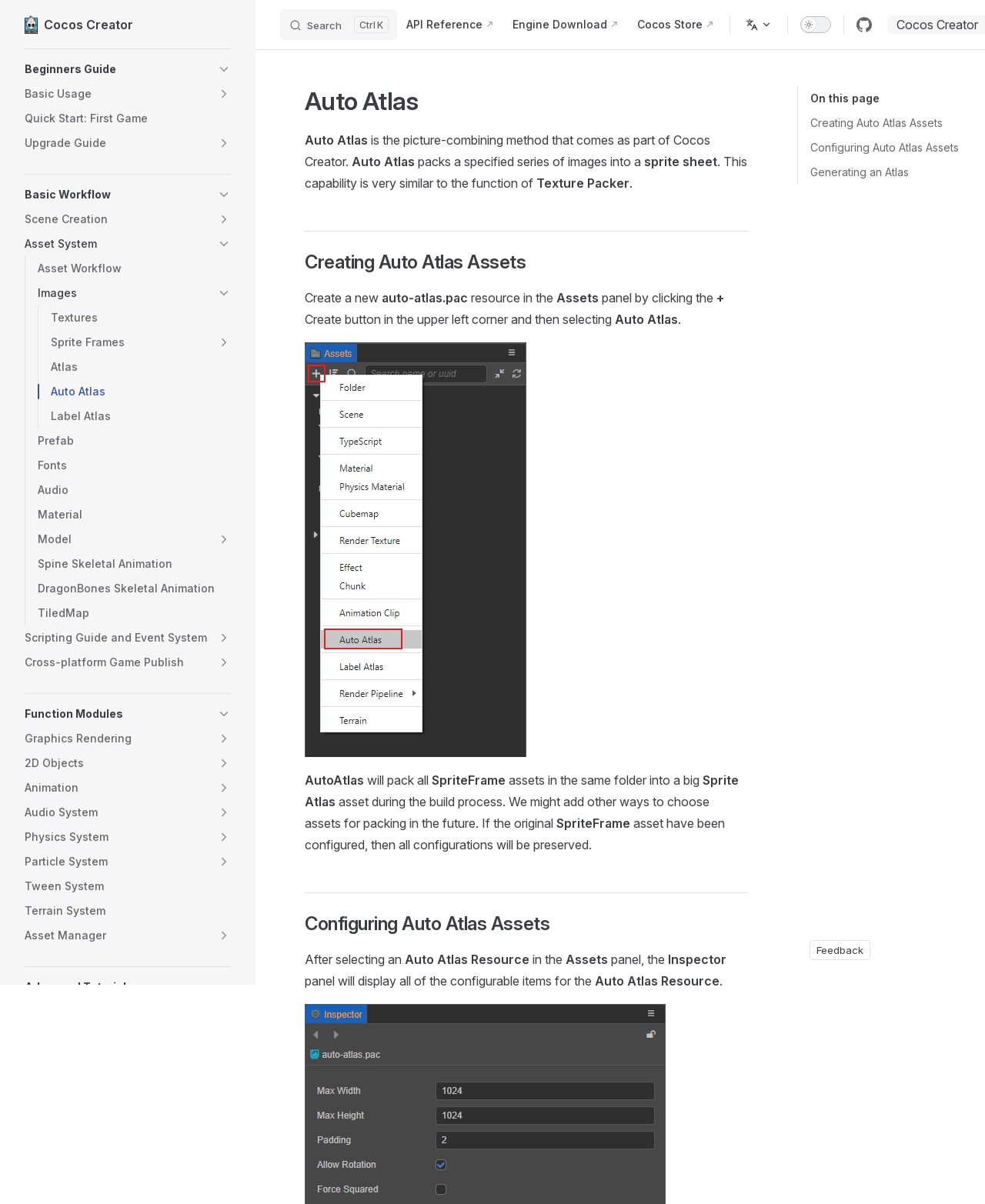Find and indicate the bounding box coordinates of the region you should select to follow the given instruction: "Go to 'API Reference'".

[0.403, 0.0, 0.511, 0.041]